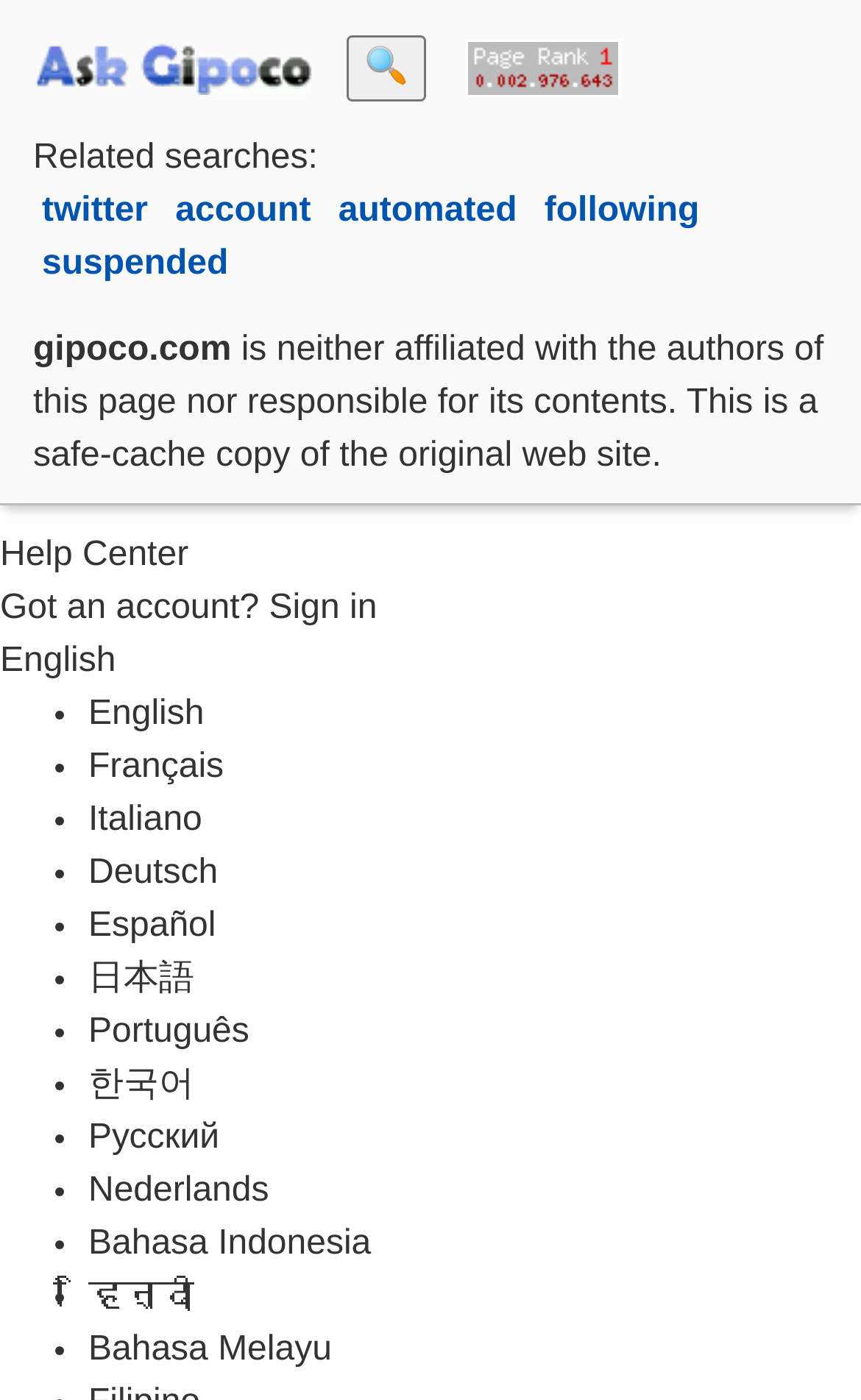Please extract the primary headline from the webpage.

Automation rules and best practices